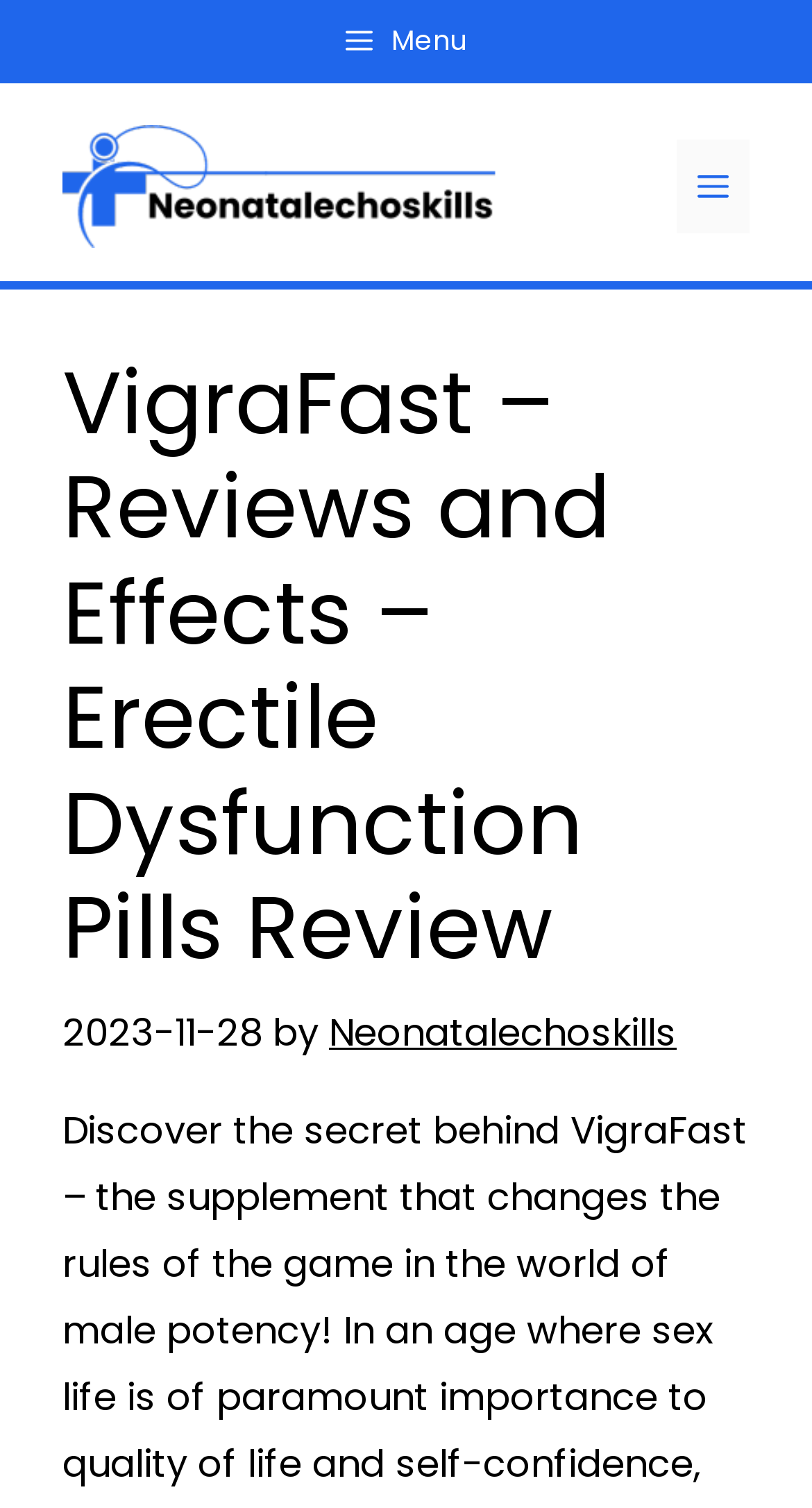Extract the main title from the webpage and generate its text.

VigraFast – Reviews and Effects – Erectile Dysfunction Pills Review